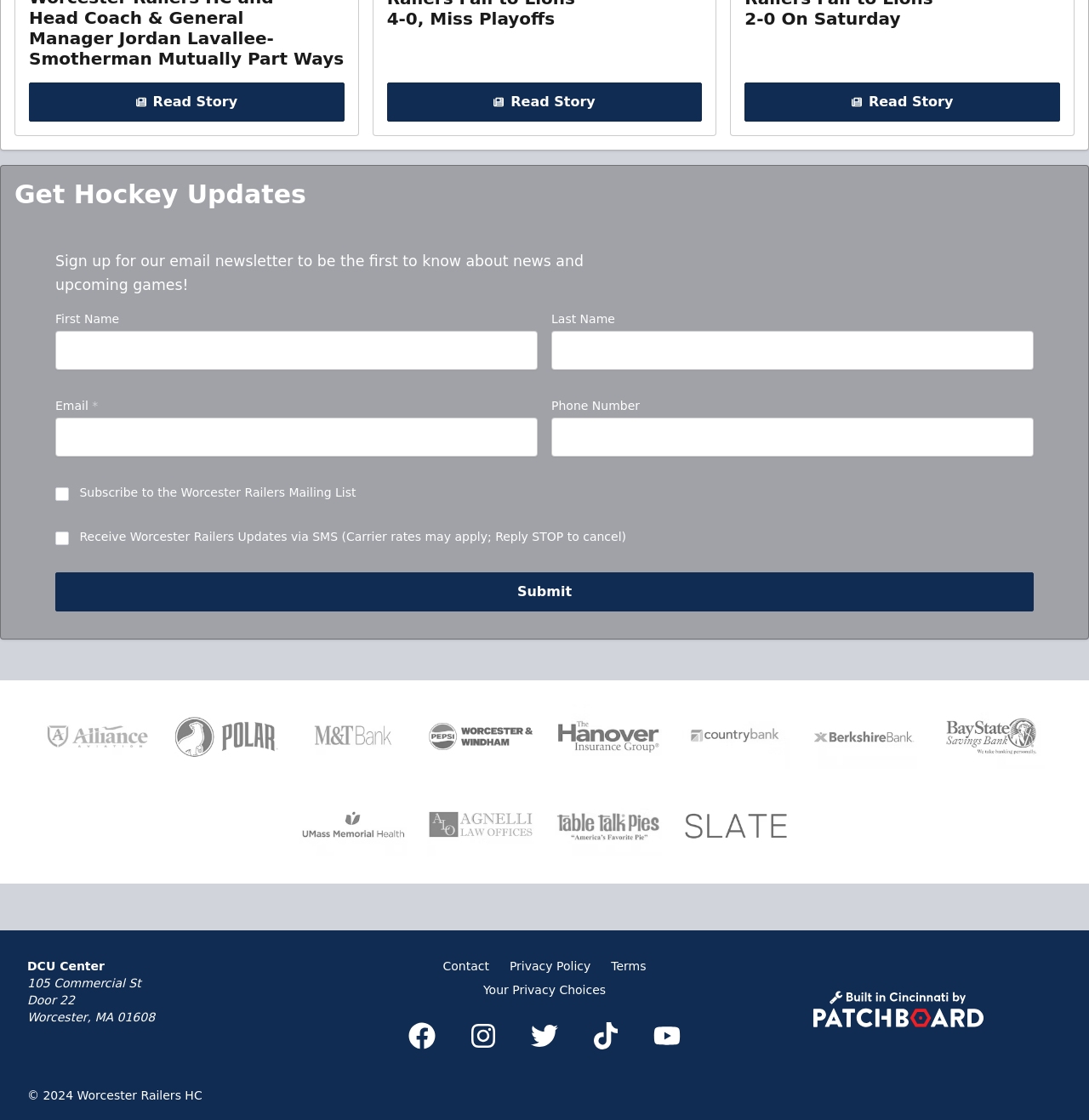Provide a short, one-word or phrase answer to the question below:
What is the address of the DCU Center?

105 Commercial St, Worcester, MA 01608